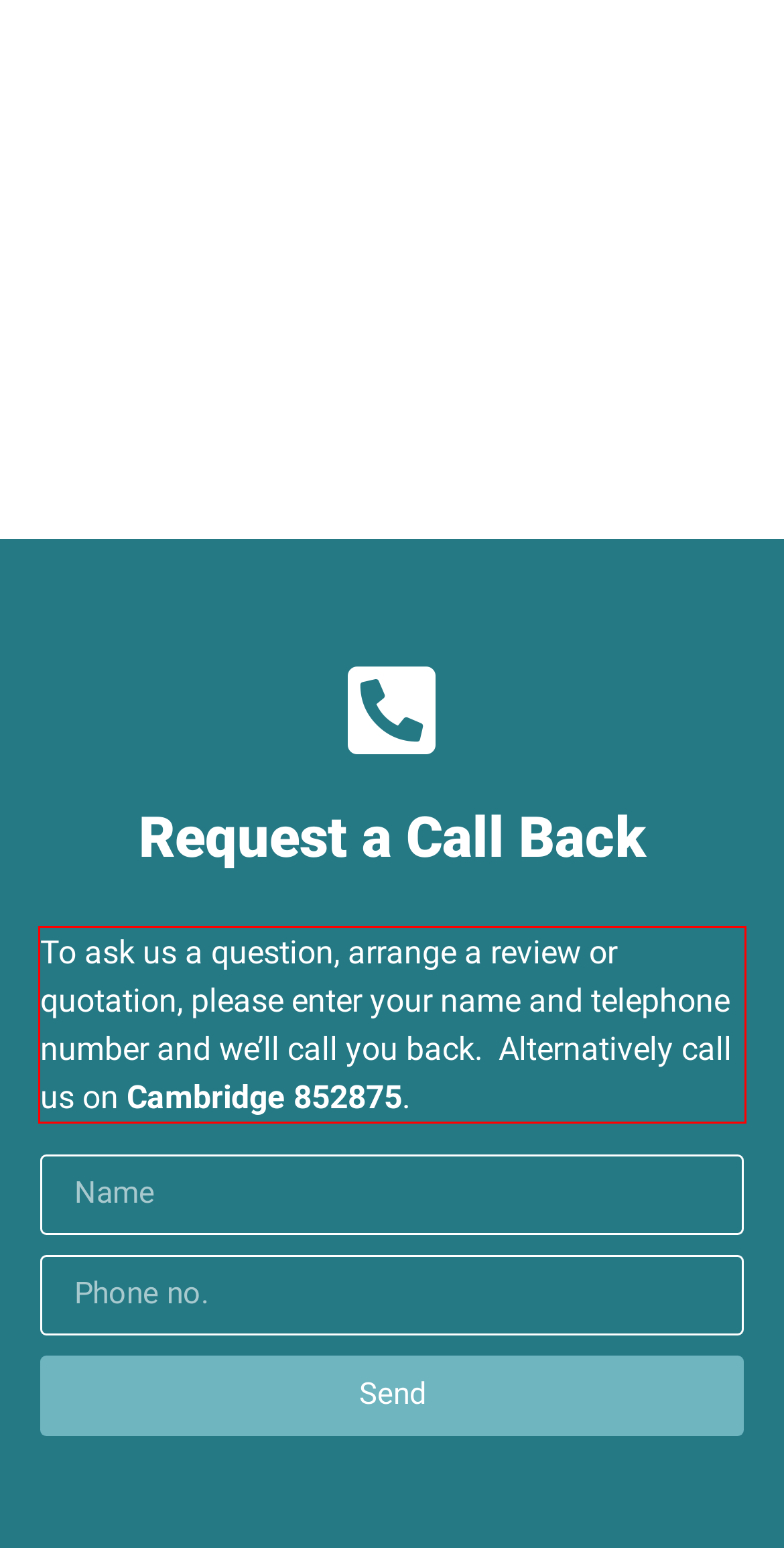Using the provided screenshot, read and generate the text content within the red-bordered area.

To ask us a question, arrange a review or quotation, please enter your name and telephone number and we’ll call you back. Alternatively call us on Cambridge 852875.